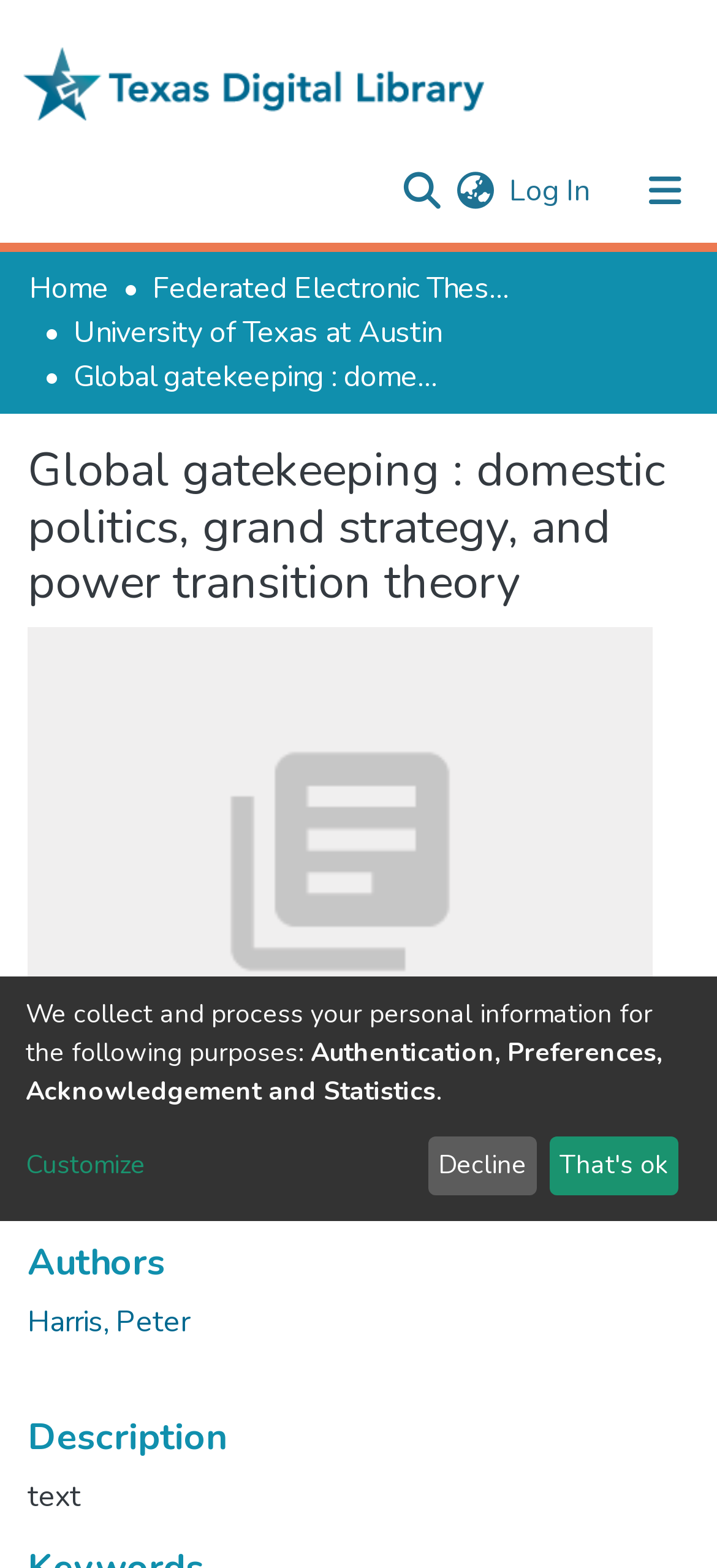Please find the bounding box coordinates of the section that needs to be clicked to achieve this instruction: "Browse communities and collections".

[0.041, 0.155, 0.513, 0.202]